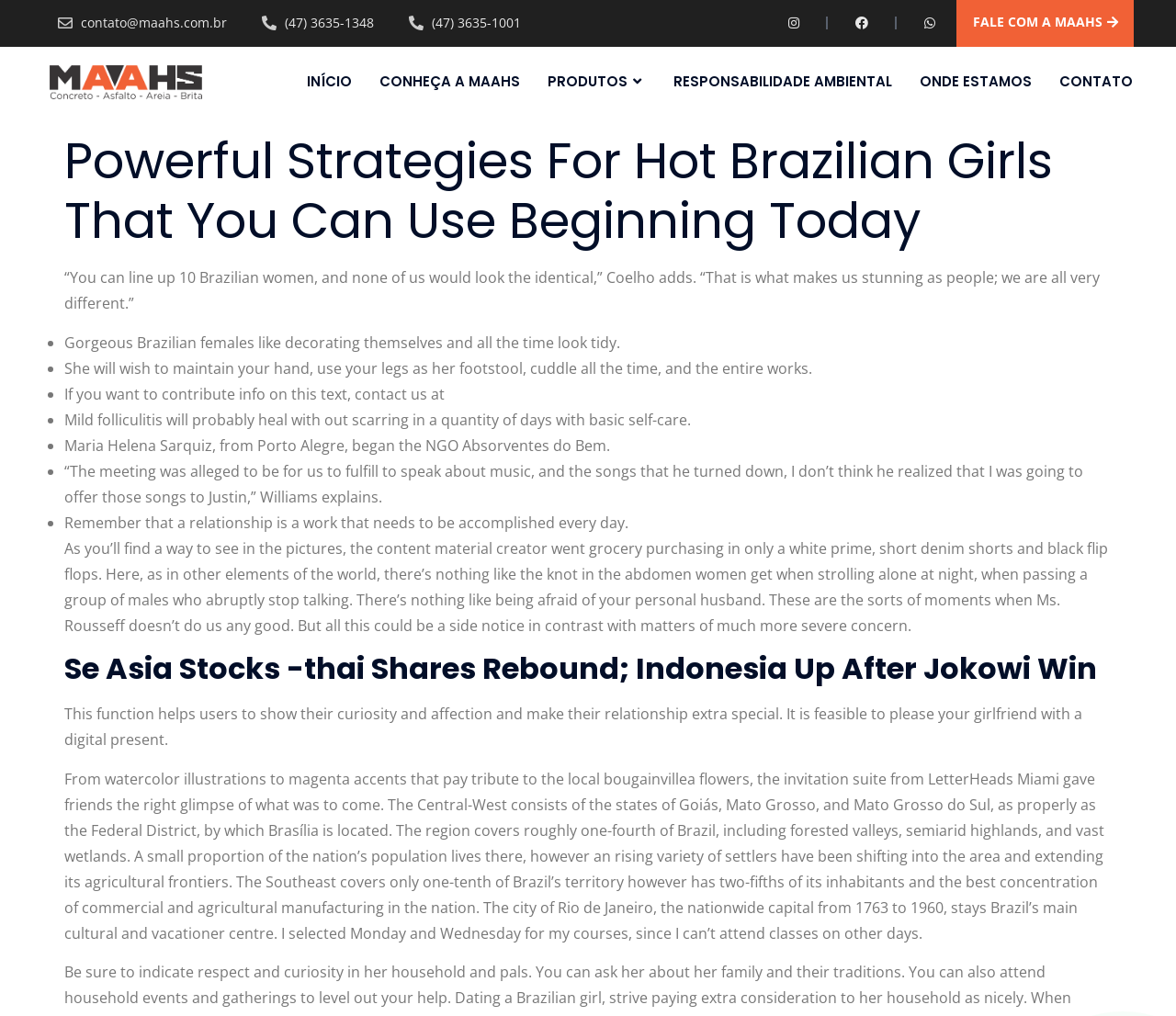What is the phone number to contact Maahs?
Refer to the image and give a detailed answer to the question.

I found the phone number by looking at the links at the top of the webpage, which include contact information. The phone number is (47) 3635-1348.